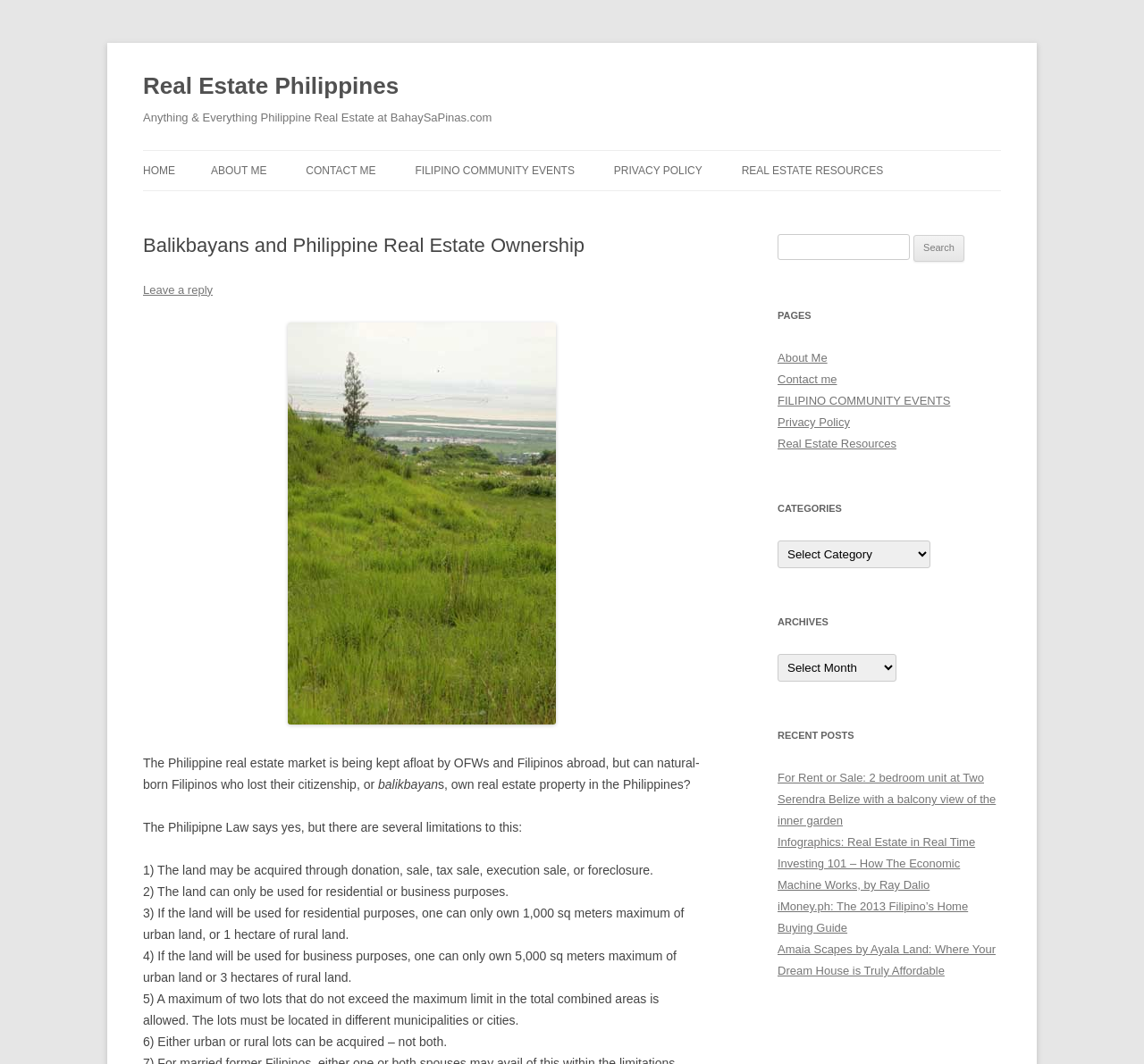What is the maximum area of urban land that can be owned for residential purposes?
Give a one-word or short phrase answer based on the image.

1,000 sq meters